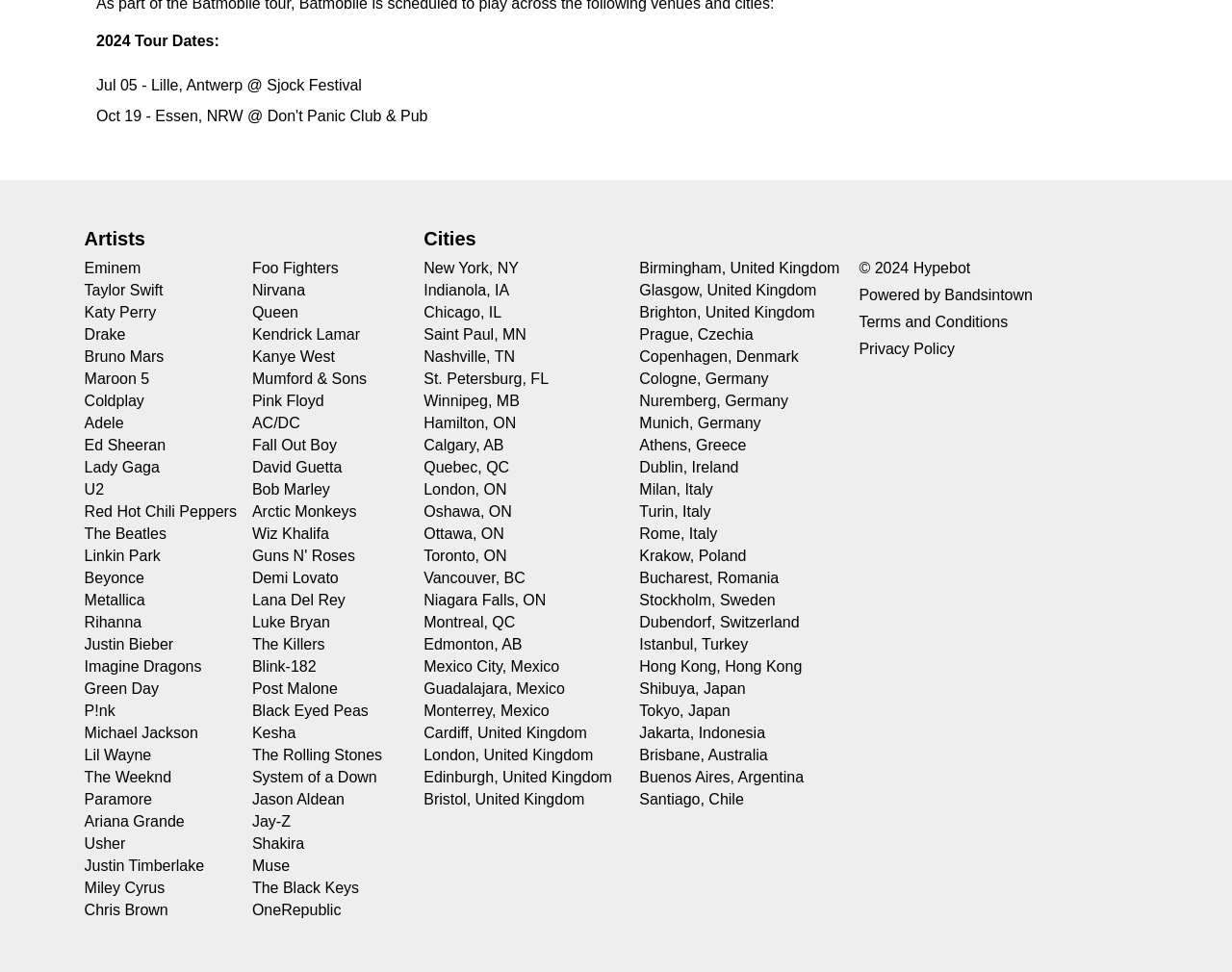Answer briefly with one word or phrase:
How many artists are listed on the webpage?

34